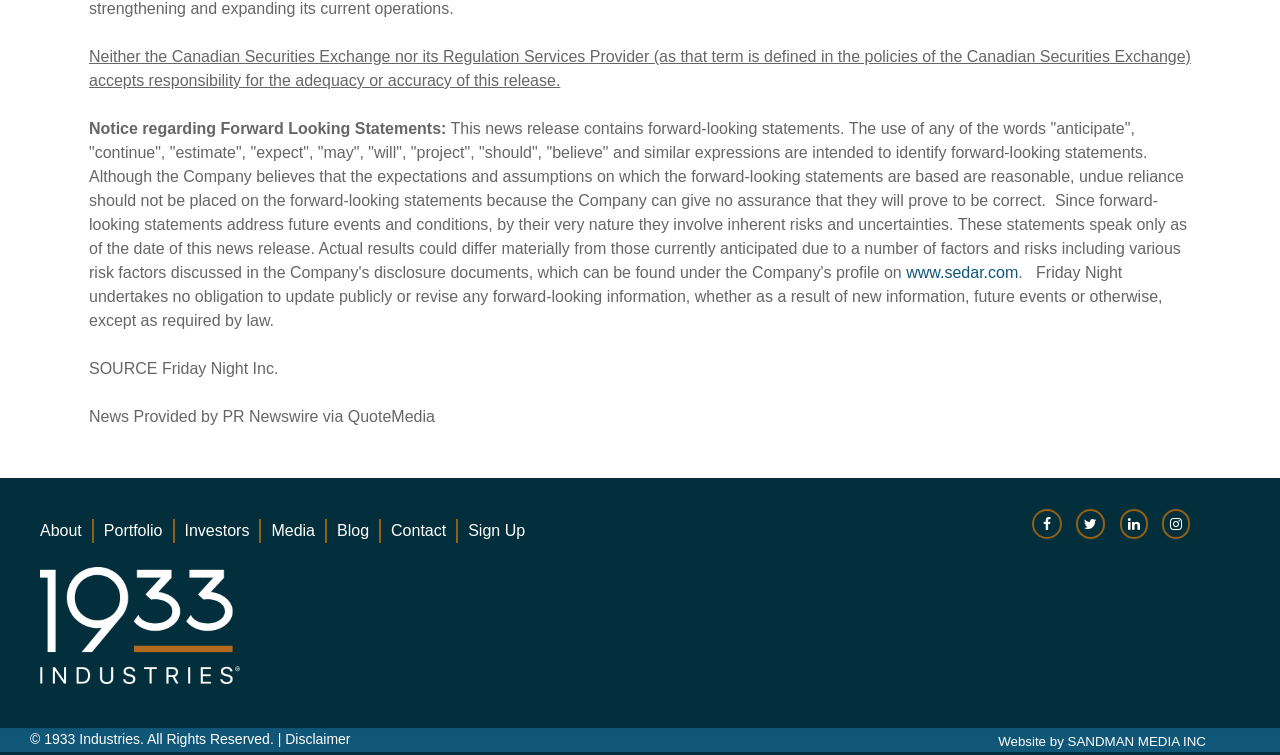Pinpoint the bounding box coordinates of the area that should be clicked to complete the following instruction: "Check out the Blog". The coordinates must be given as four float numbers between 0 and 1, i.e., [left, top, right, bottom].

[0.263, 0.687, 0.288, 0.719]